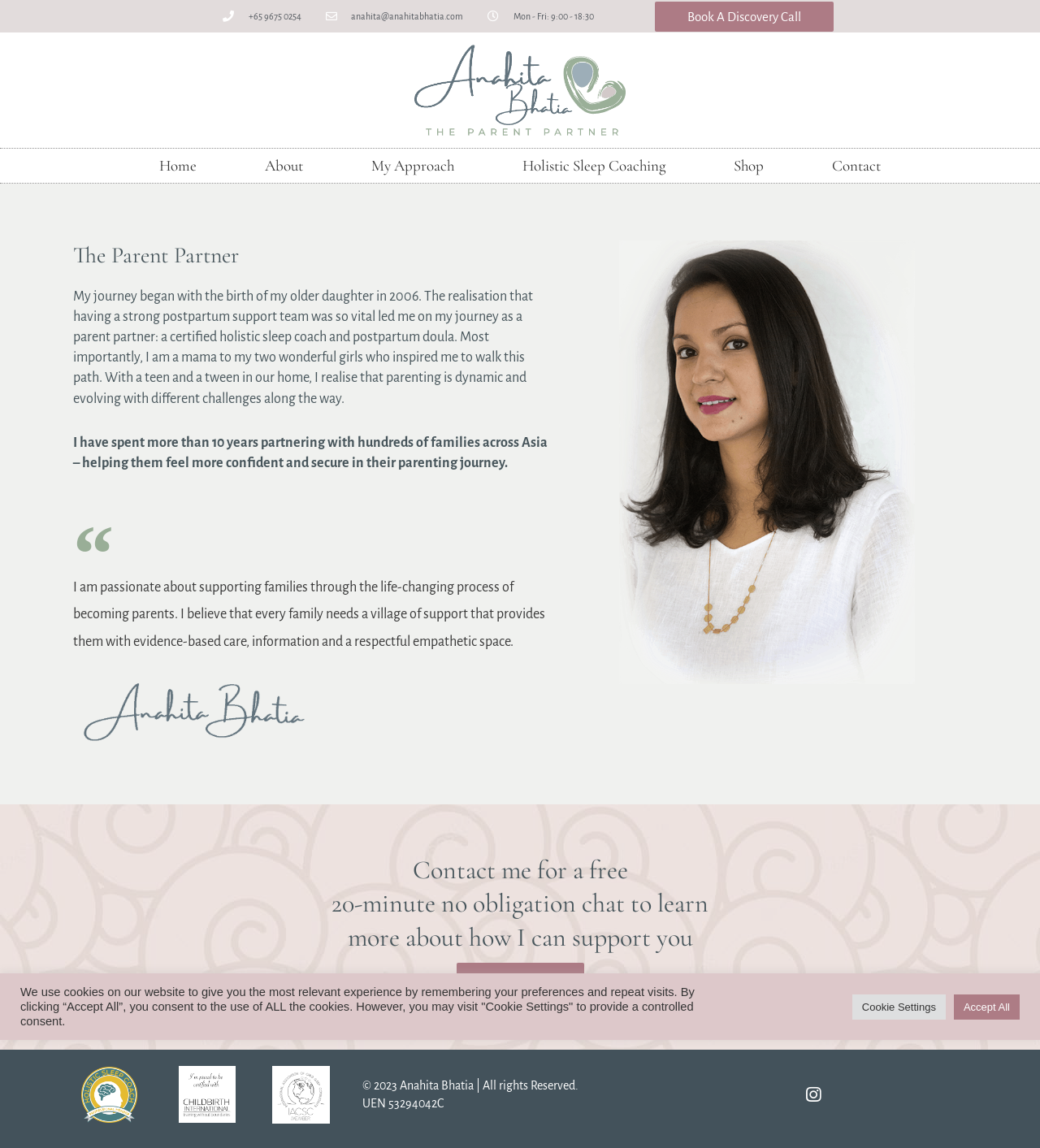Return the bounding box coordinates of the UI element that corresponds to this description: "Instagram". The coordinates must be given as four float numbers in the range of 0 and 1, [left, top, right, bottom].

[0.766, 0.939, 0.798, 0.968]